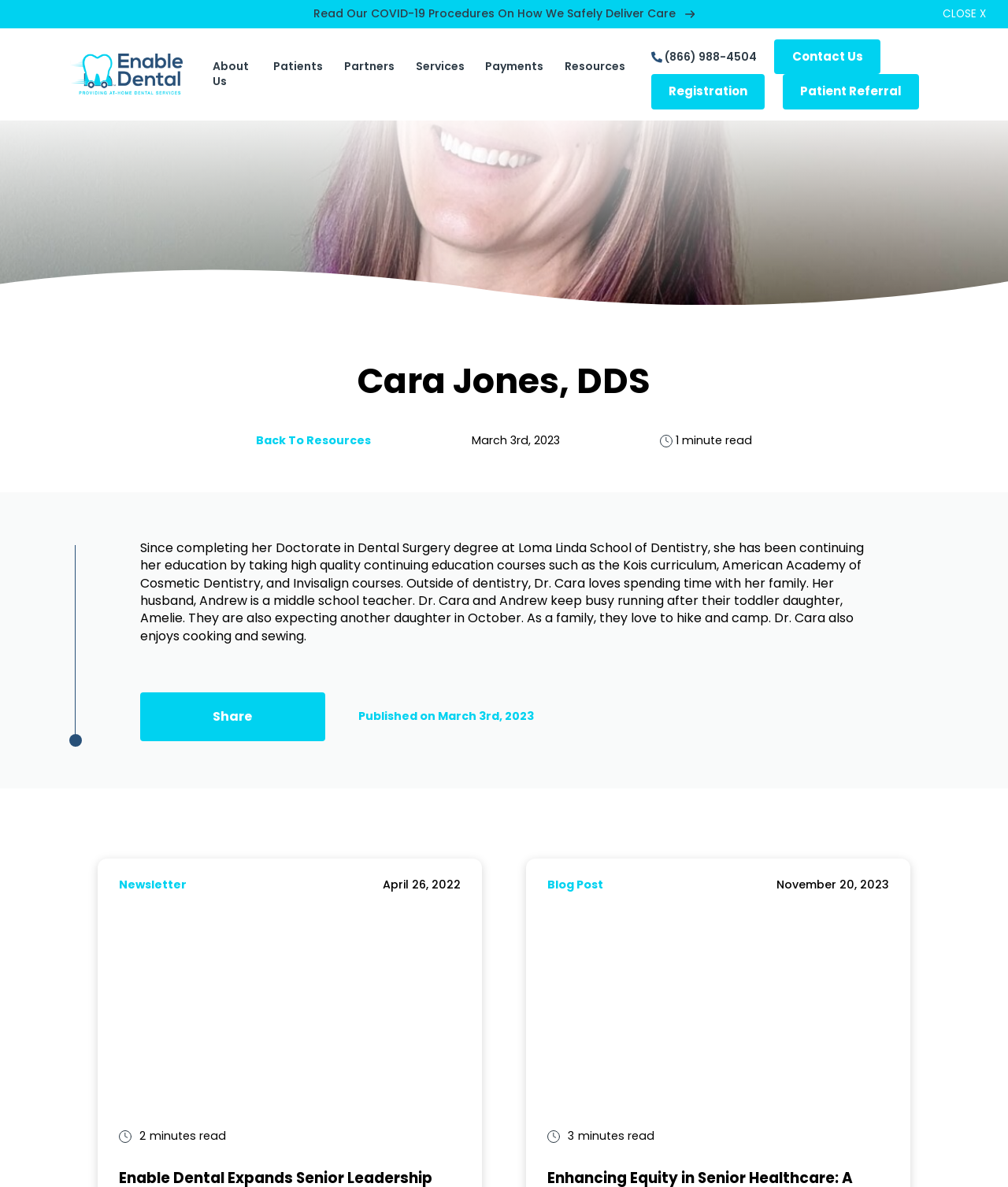Determine the main heading of the webpage and generate its text.

Cara Jones, DDS